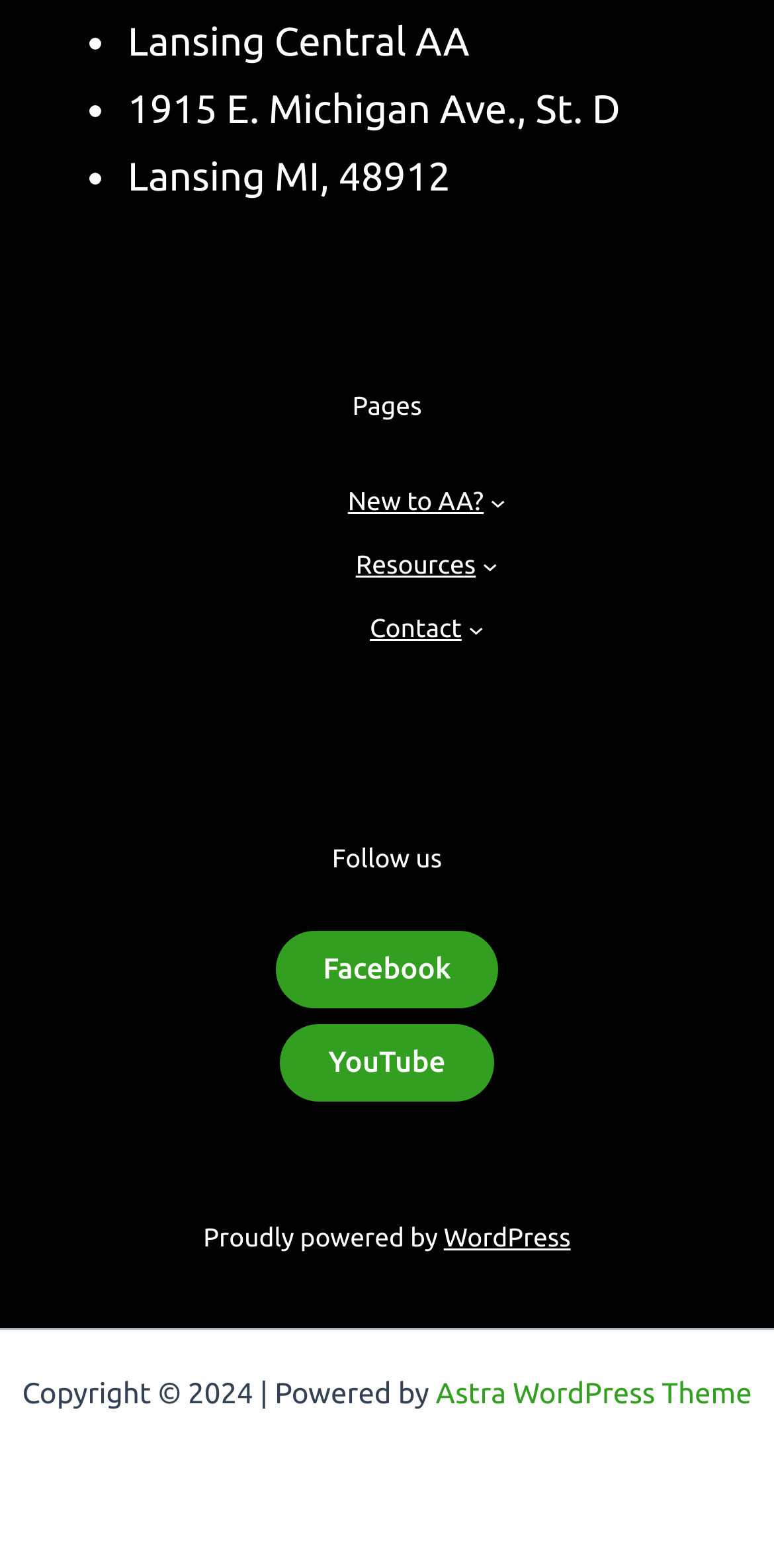Please determine the bounding box coordinates of the element to click on in order to accomplish the following task: "Visit WordPress". Ensure the coordinates are four float numbers ranging from 0 to 1, i.e., [left, top, right, bottom].

[0.573, 0.647, 0.737, 0.664]